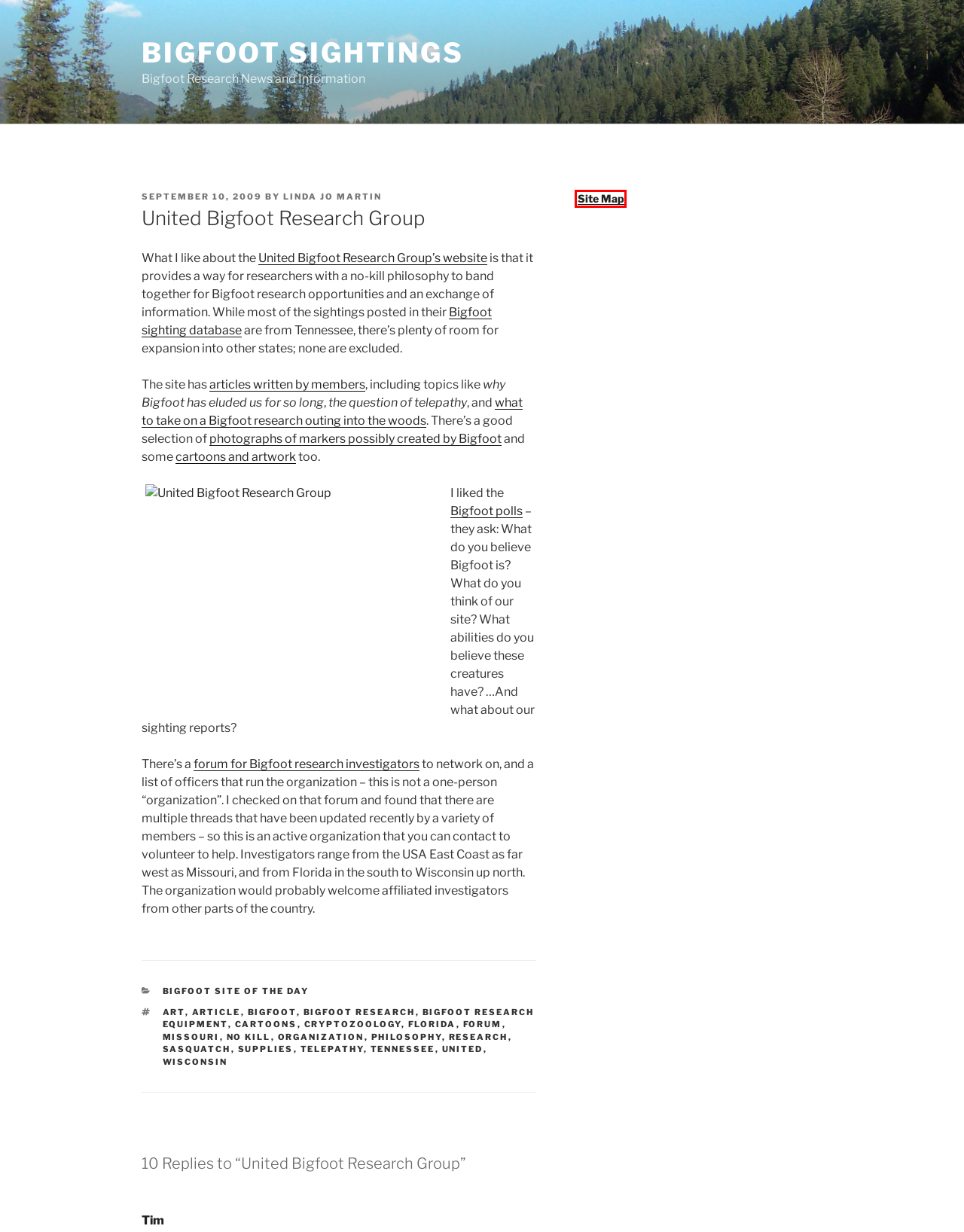You have a screenshot of a webpage with a red bounding box highlighting a UI element. Your task is to select the best webpage description that corresponds to the new webpage after clicking the element. Here are the descriptions:
A. Philosophy – Bigfoot Sightings
B. Bigfoot Research – Bigfoot Sightings
C. Site Map – Bigfoot Sightings
D. Linda Jo Martin – Bigfoot Sightings
E. Cryptozoology – Bigfoot Sightings
F. United – Bigfoot Sightings
G. Bigfoot – Bigfoot Sightings
H. Cartoons – Bigfoot Sightings

C